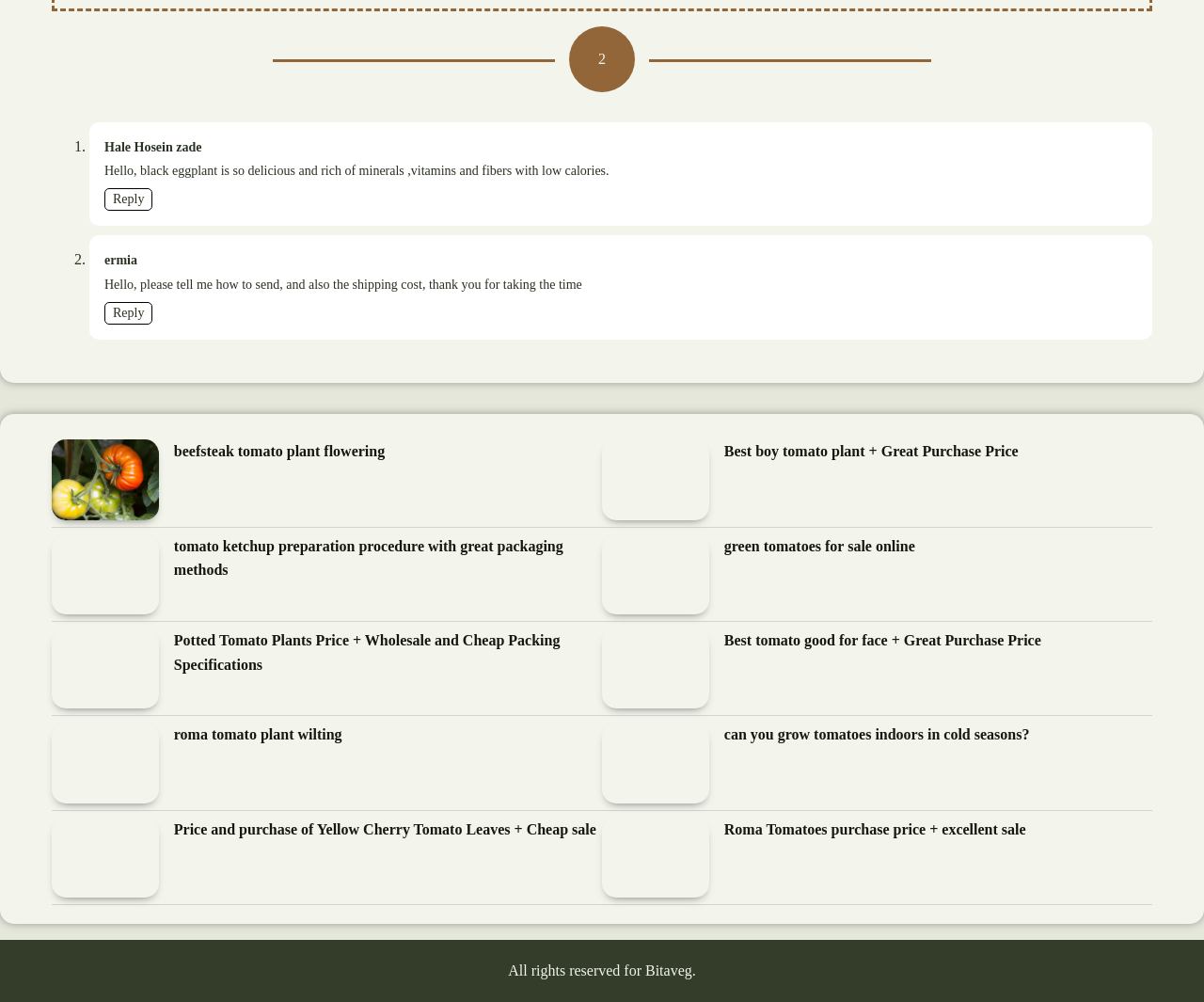Give the bounding box coordinates for this UI element: "Reply". The coordinates should be four float numbers between 0 and 1, arranged as [left, top, right, bottom].

[0.087, 0.188, 0.127, 0.21]